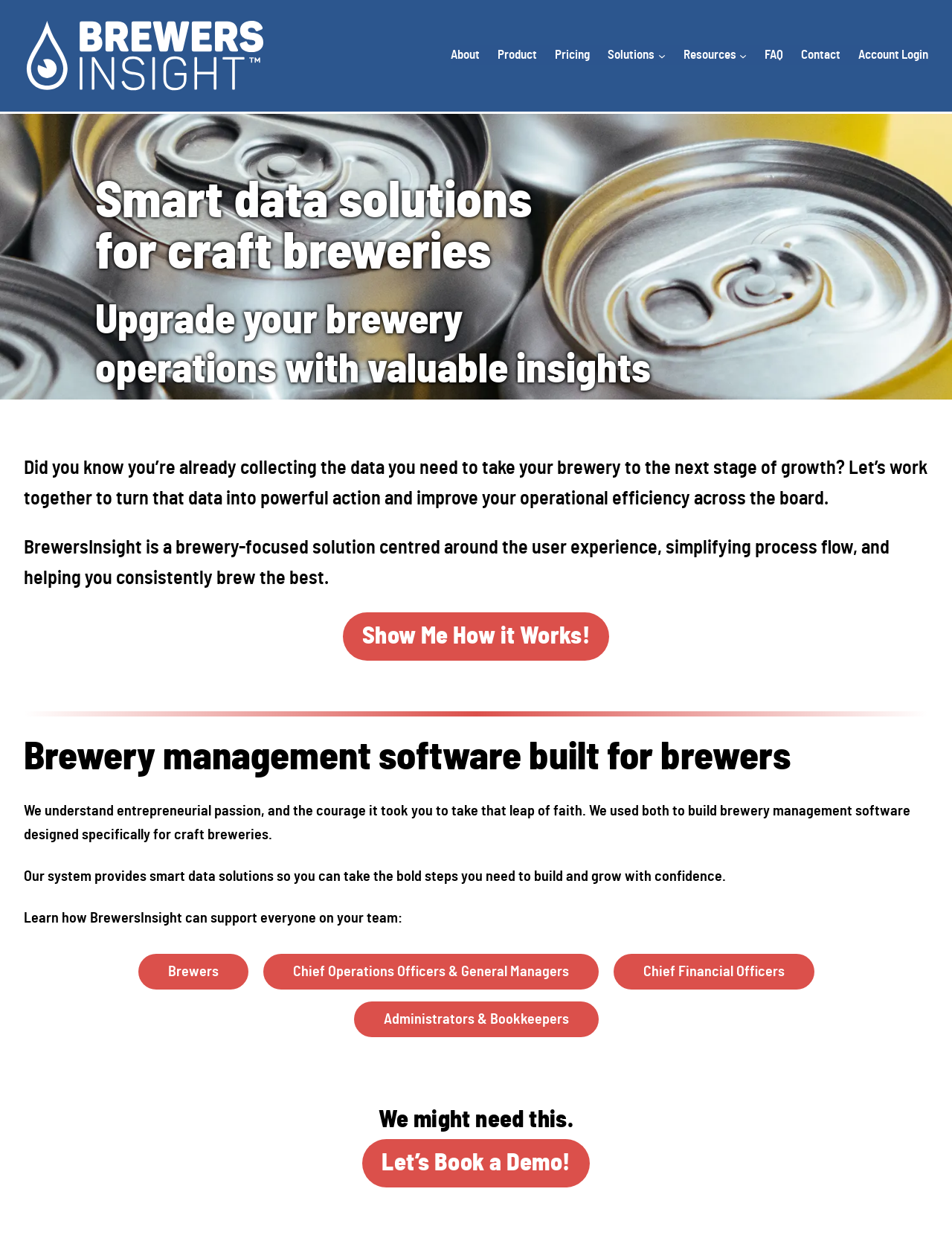Convey a detailed summary of the webpage, mentioning all key elements.

The webpage is about BrewersInsight, a brewery management software company. At the top left corner, there is a logo of Brewers Insight, which is also a link. Next to it, there is a navigation menu with links to different sections of the website, including About, Product, Pricing, Solutions, Resources, FAQ, Contact, and Account Login.

Below the navigation menu, there is a large section that takes up most of the page. It starts with a heading that reads "Smart data solutions for craft breweries Upgrade your brewery operations with valuable insights". This heading is followed by two paragraphs of text that describe the benefits of using BrewersInsight's data solutions to improve brewery operations.

Below these paragraphs, there is a call-to-action link that says "Show Me How it Works!". This link is centered on the page. Underneath it, there is a horizontal separator line that divides the page into two sections.

The second section starts with a heading that reads "Brewery management software built for brewers". This heading is followed by three paragraphs of text that describe the company's understanding of the needs of craft breweries and how their software is designed to meet those needs.

Below these paragraphs, there are four links that describe how BrewersInsight can support different roles within a brewery, including brewers, chief operations officers, chief financial officers, and administrators. Finally, there is a call-to-action link at the bottom of the page that says "Let’s Book a Demo!".